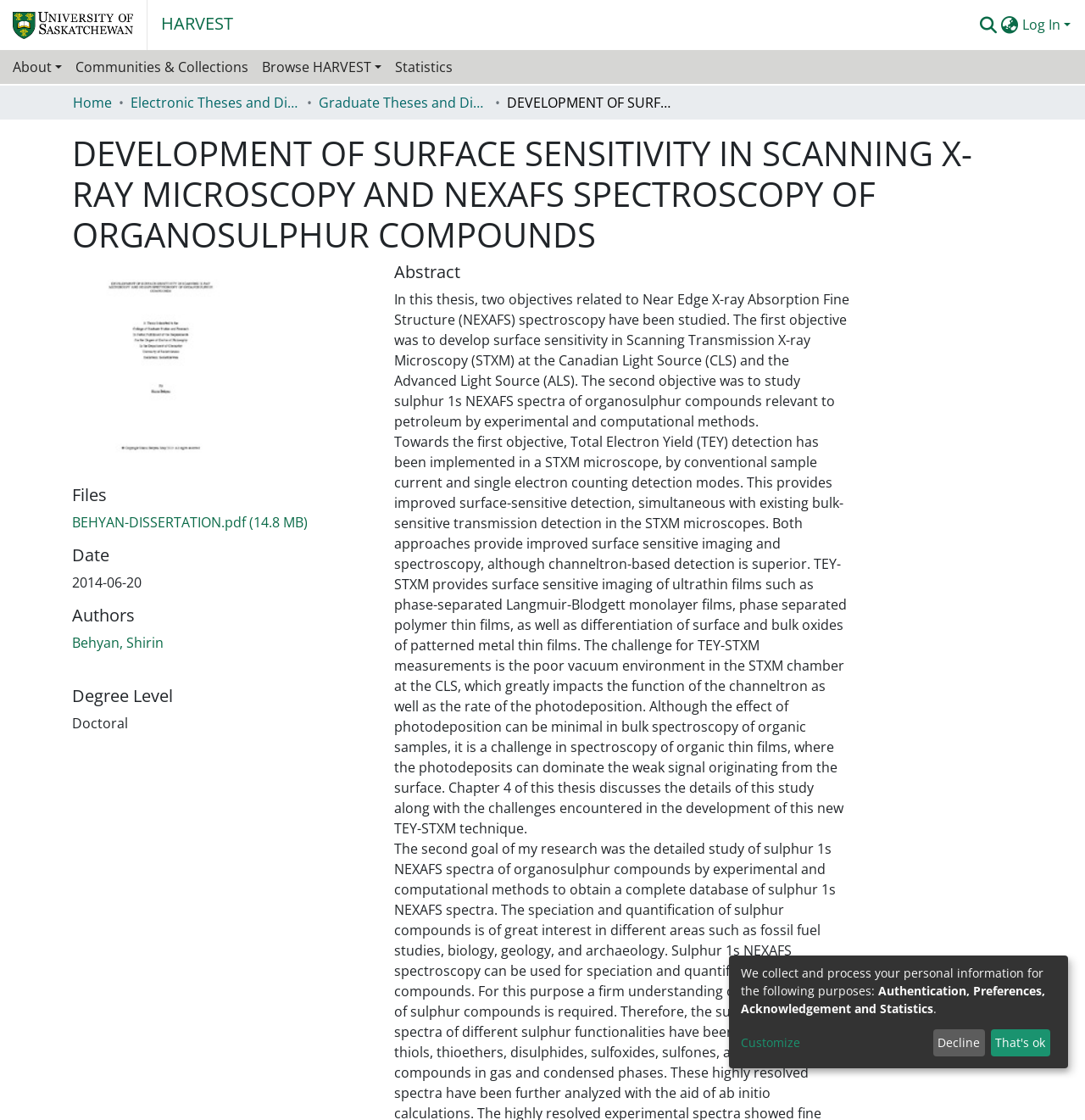Please identify and generate the text content of the webpage's main heading.

DEVELOPMENT OF SURFACE SENSITIVITY IN SCANNING X-RAY MICROSCOPY AND NEXAFS SPECTROSCOPY OF ORGANOSULPHUR COMPOUNDS